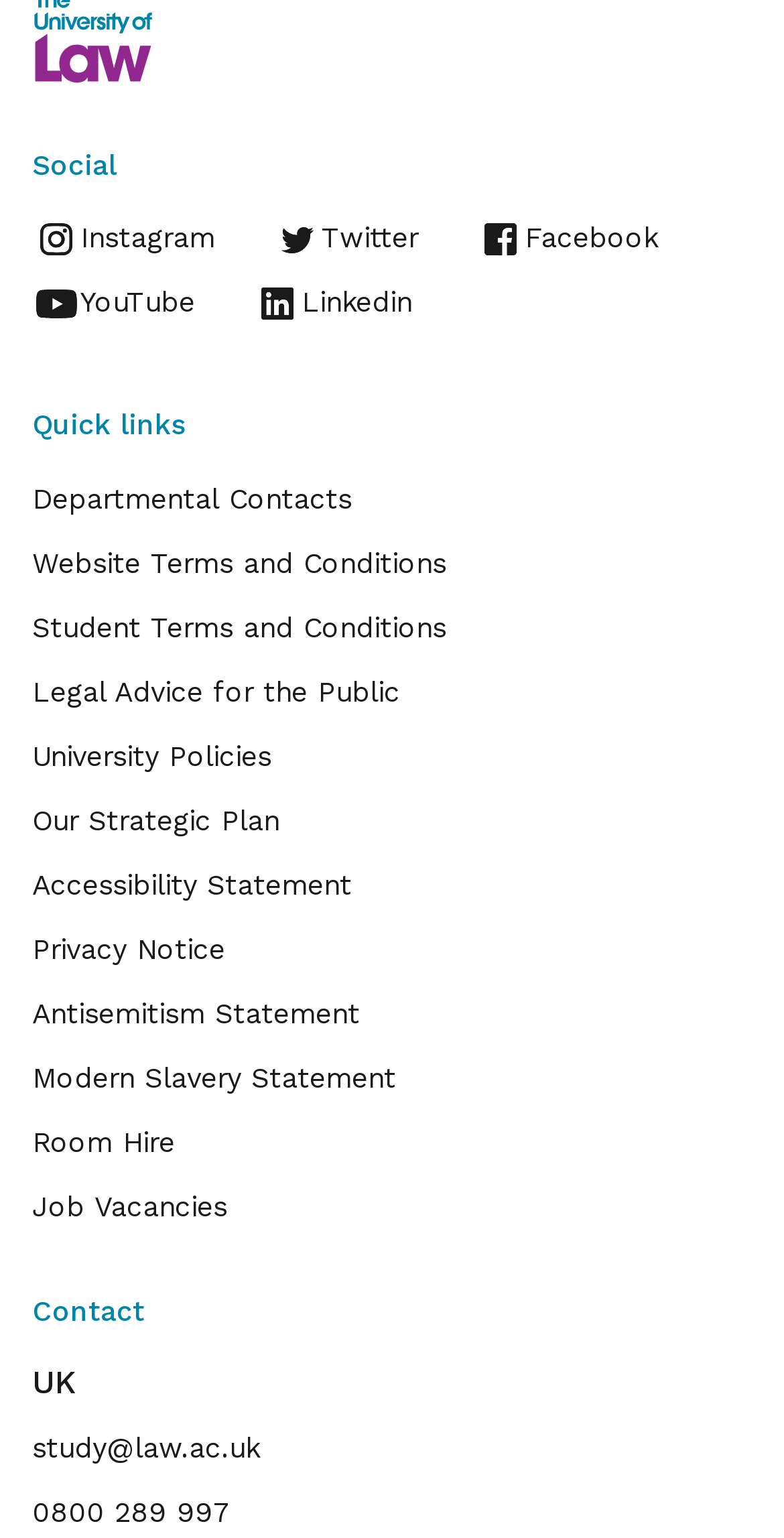Given the description: "Twitter", determine the bounding box coordinates of the UI element. The coordinates should be formatted as four float numbers between 0 and 1, [left, top, right, bottom].

[0.349, 0.14, 0.533, 0.171]